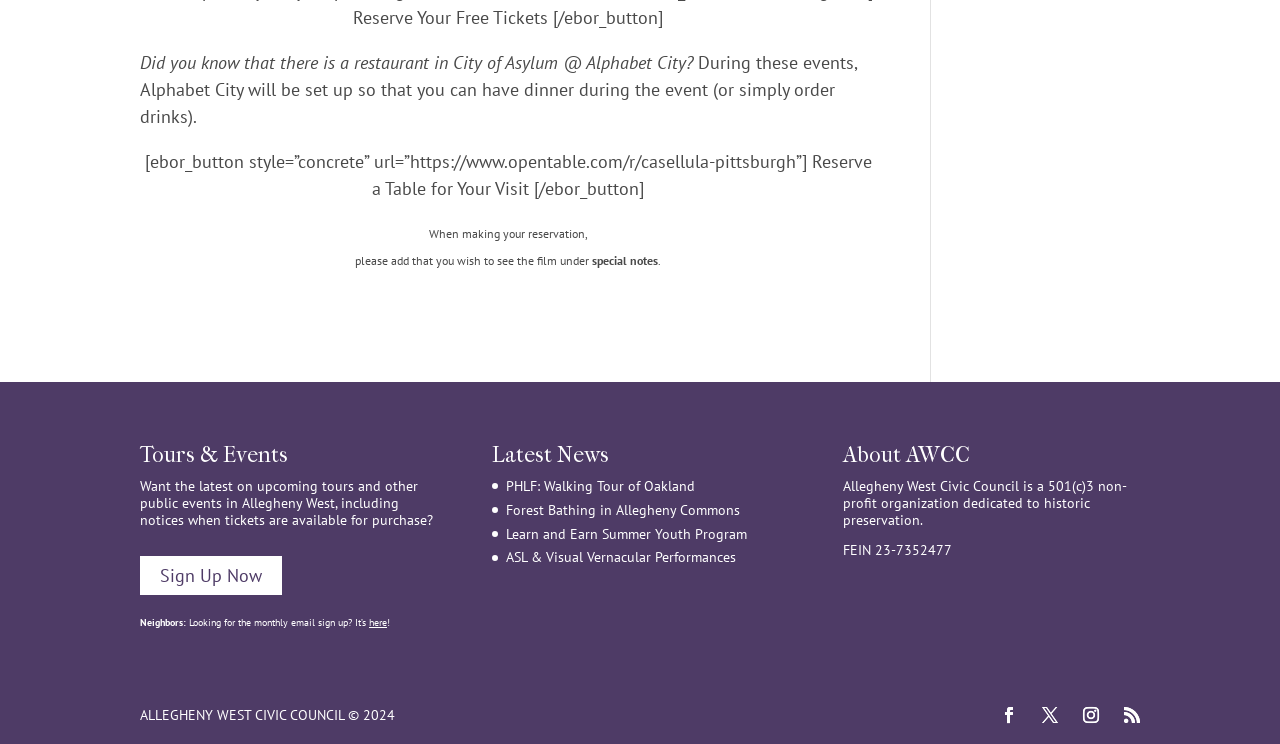Locate the bounding box coordinates of the clickable part needed for the task: "Learn more about PHLF: Walking Tour of Oakland".

[0.395, 0.641, 0.543, 0.665]